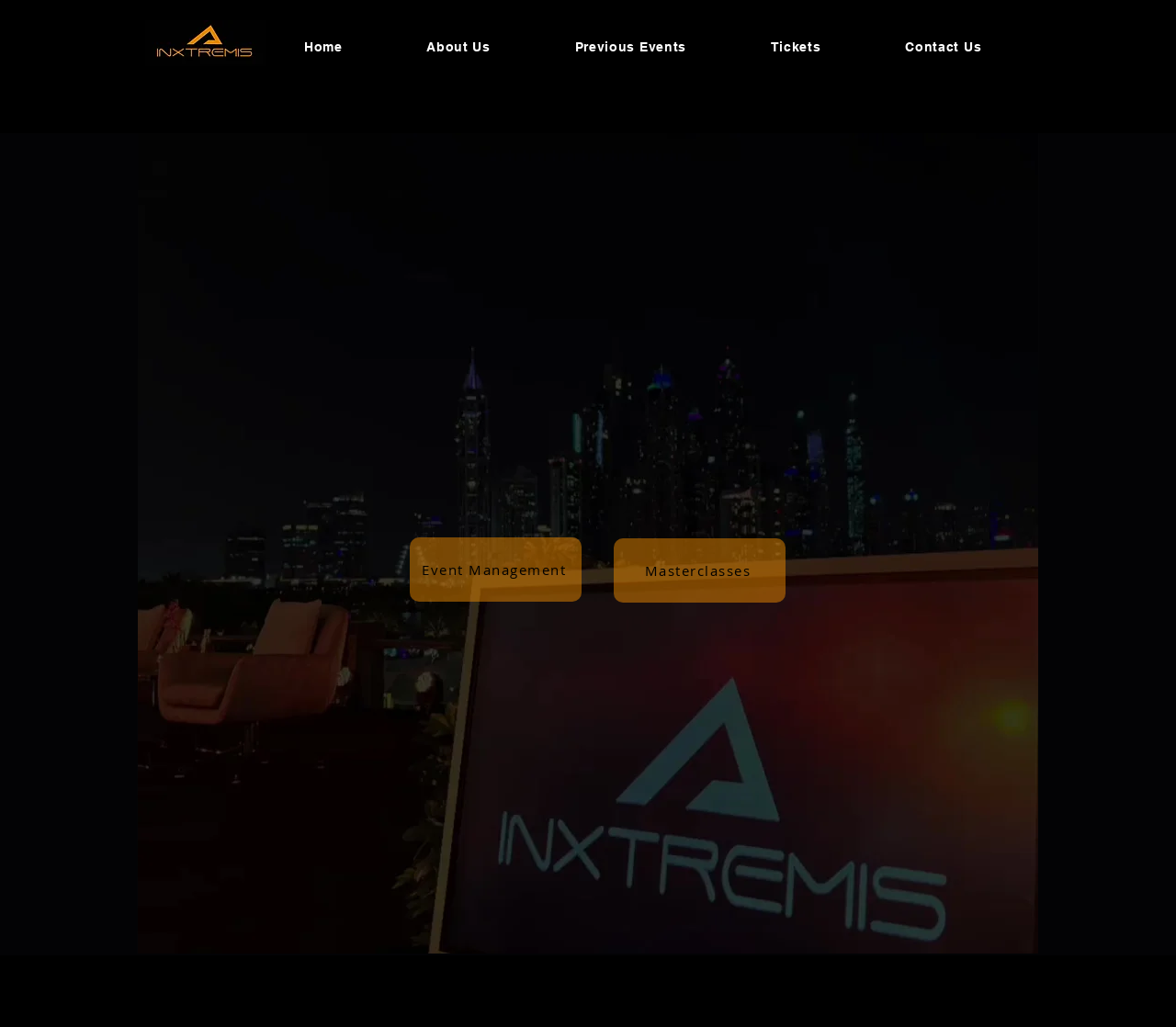Provide a short, one-word or phrase answer to the question below:
How many navigation links are there?

5